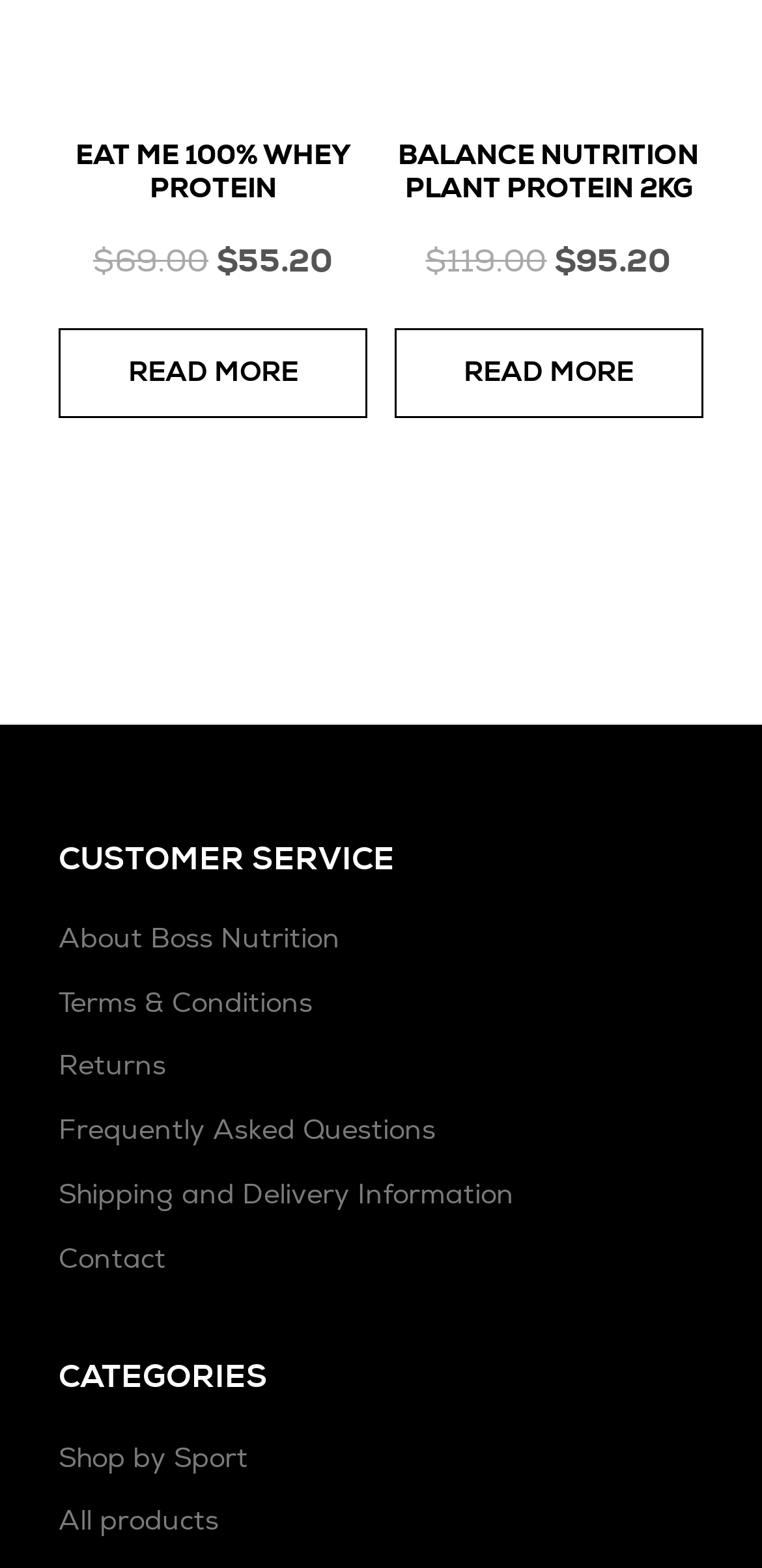Please predict the bounding box coordinates of the element's region where a click is necessary to complete the following instruction: "Read more about Balance Nutrition Plant Protein 2KG". The coordinates should be represented by four float numbers between 0 and 1, i.e., [left, top, right, bottom].

[0.608, 0.227, 0.832, 0.248]